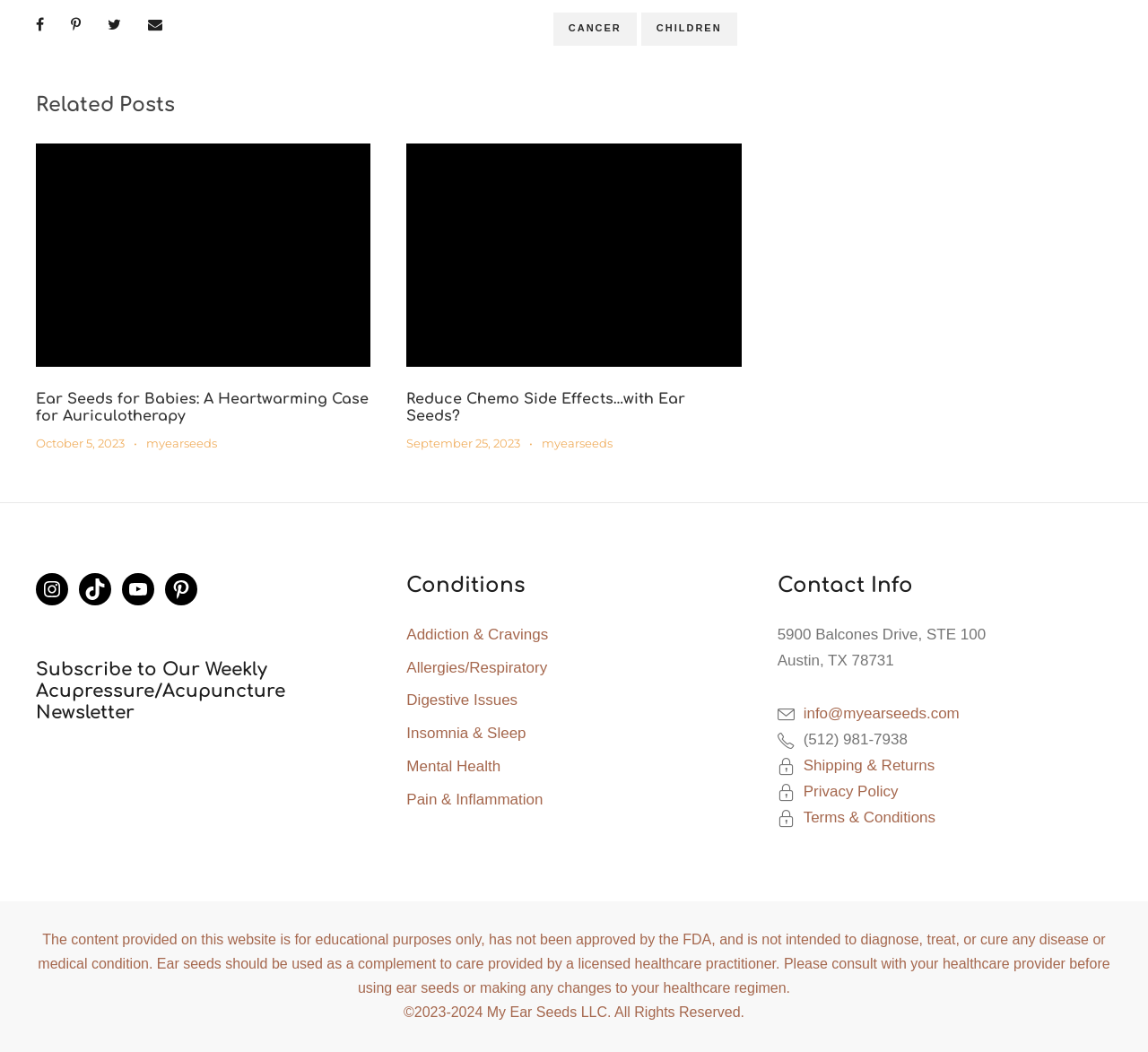Based on the element description, predict the bounding box coordinates (top-left x, top-left y, bottom-right x, bottom-right y) for the UI element in the screenshot: Addiction & Cravings

[0.354, 0.595, 0.477, 0.611]